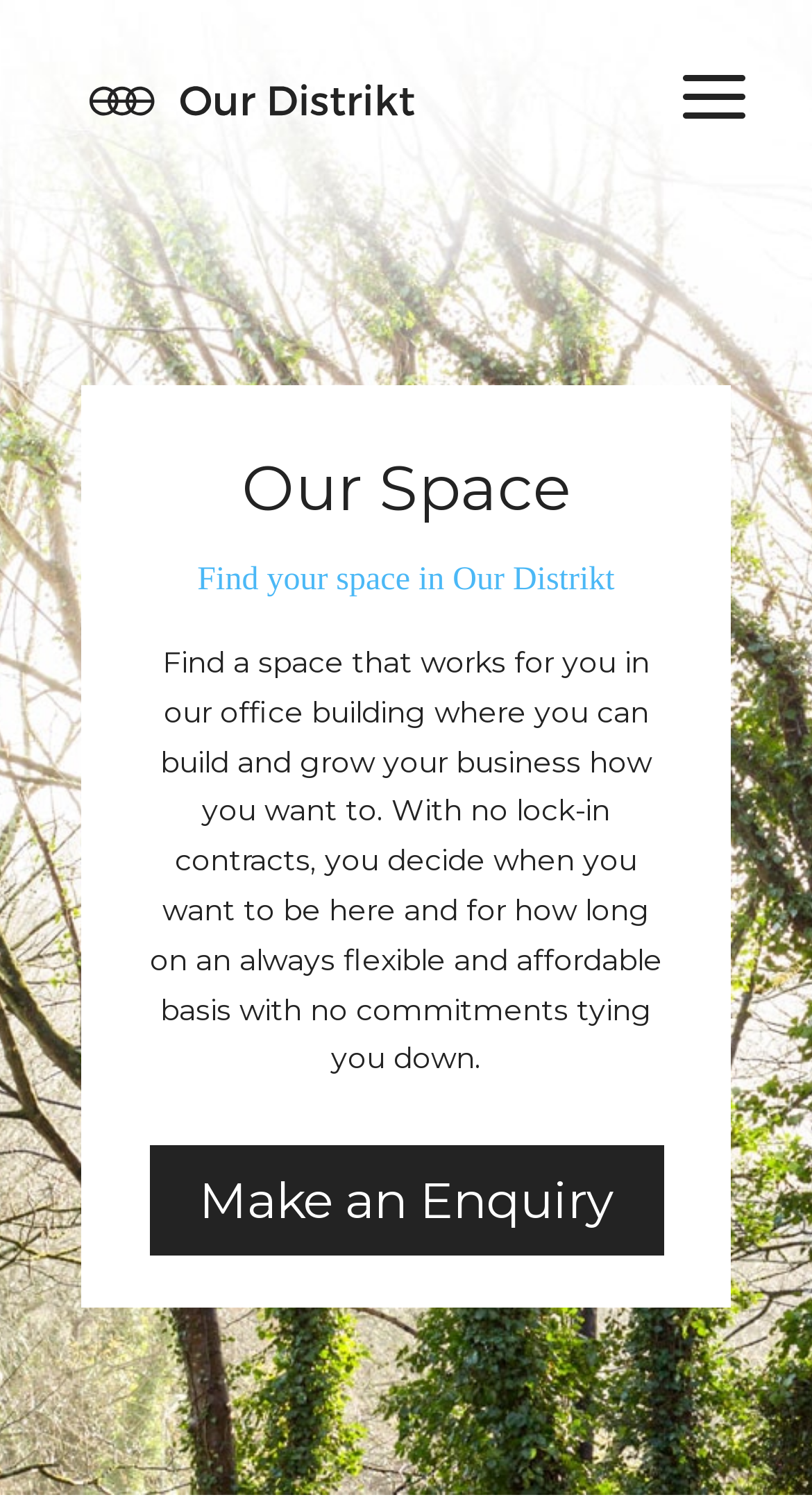What is the flexibility of the office space contracts?
Use the image to answer the question with a single word or phrase.

No lock-in contracts